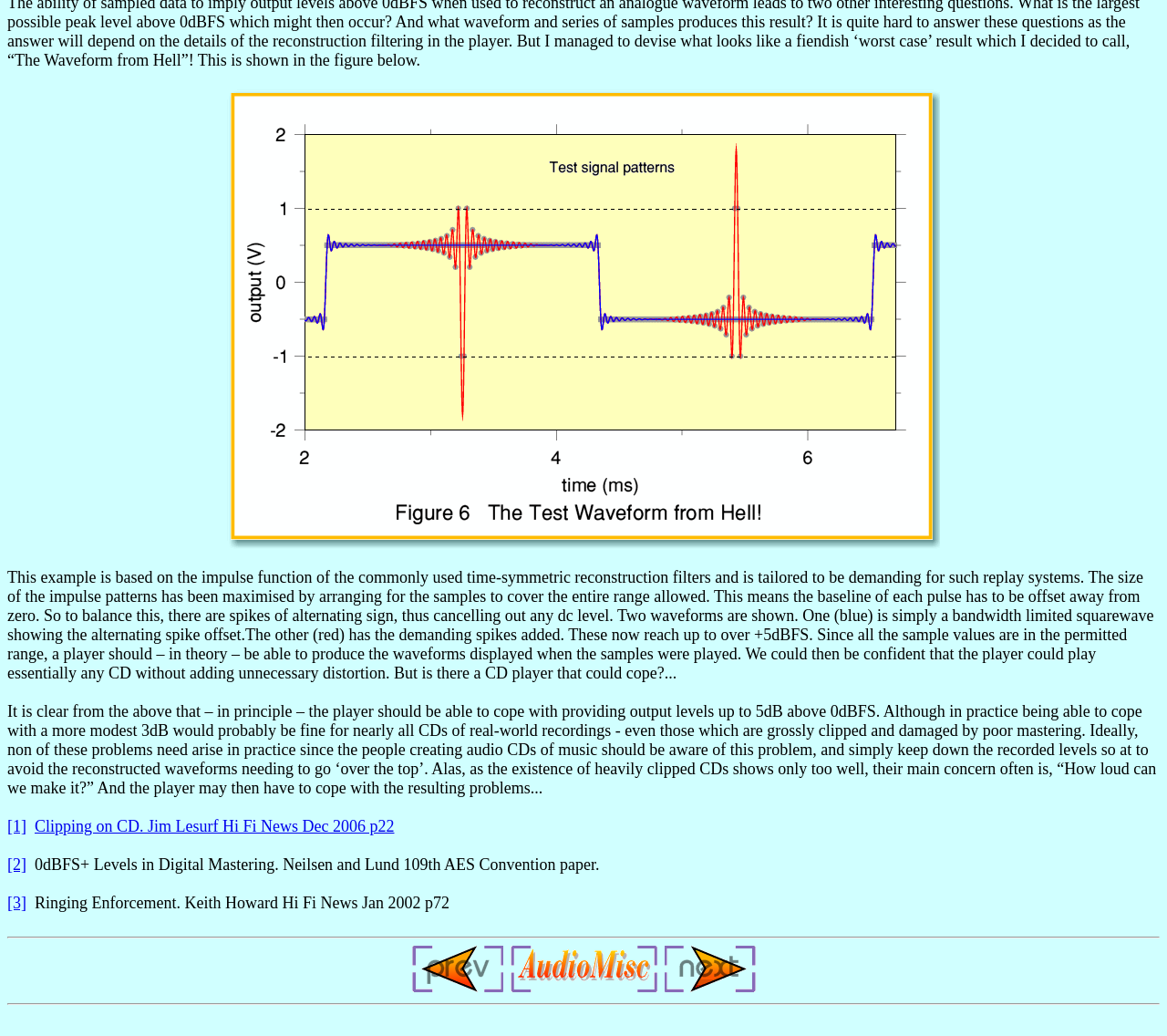Extract the bounding box coordinates of the UI element described by: "alt="prev.gif - 2352 bytes"". The coordinates should include four float numbers ranging from 0 to 1, e.g., [left, top, right, bottom].

[0.353, 0.945, 0.431, 0.96]